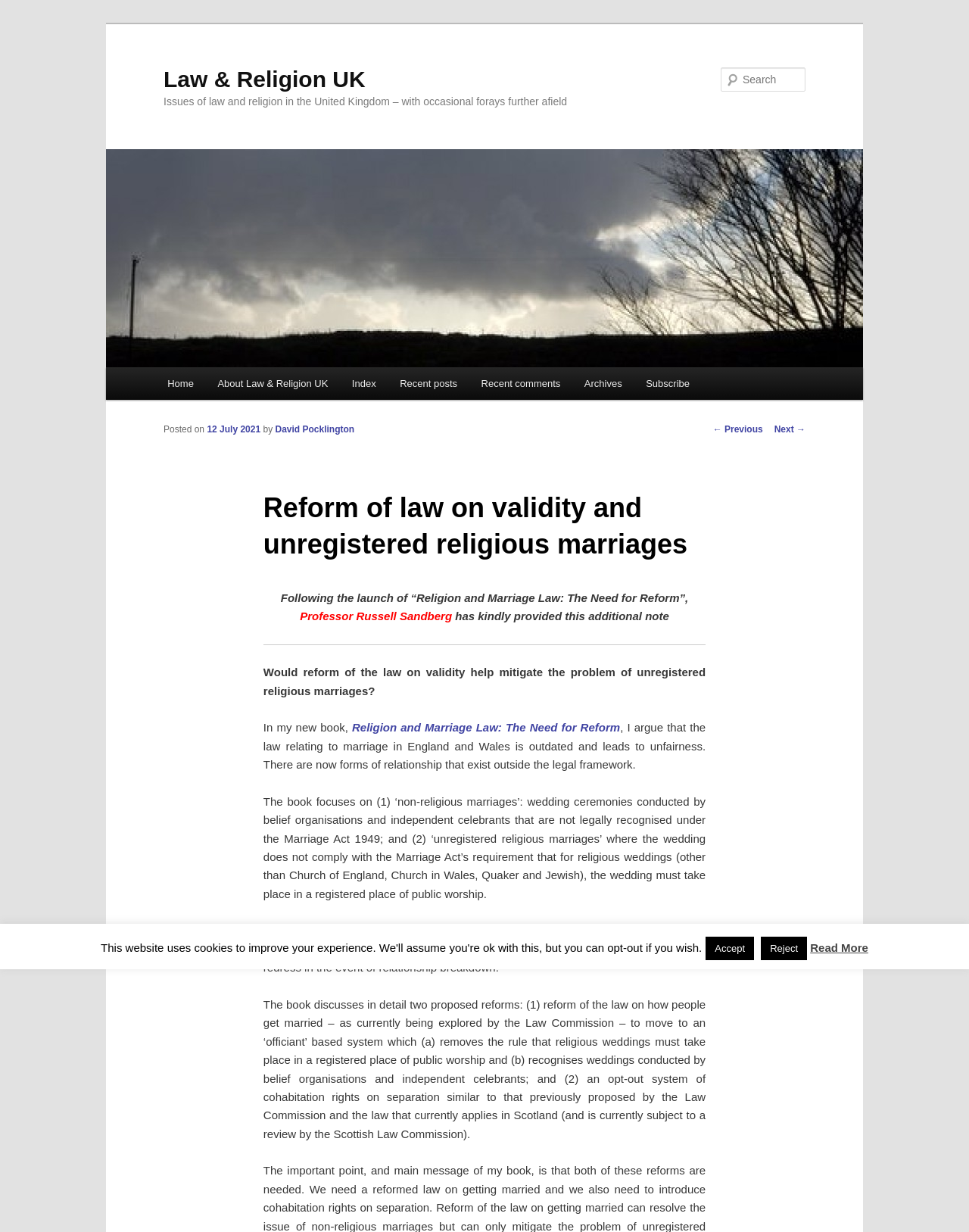Identify the bounding box coordinates of the part that should be clicked to carry out this instruction: "Click the Forgot your password link".

None